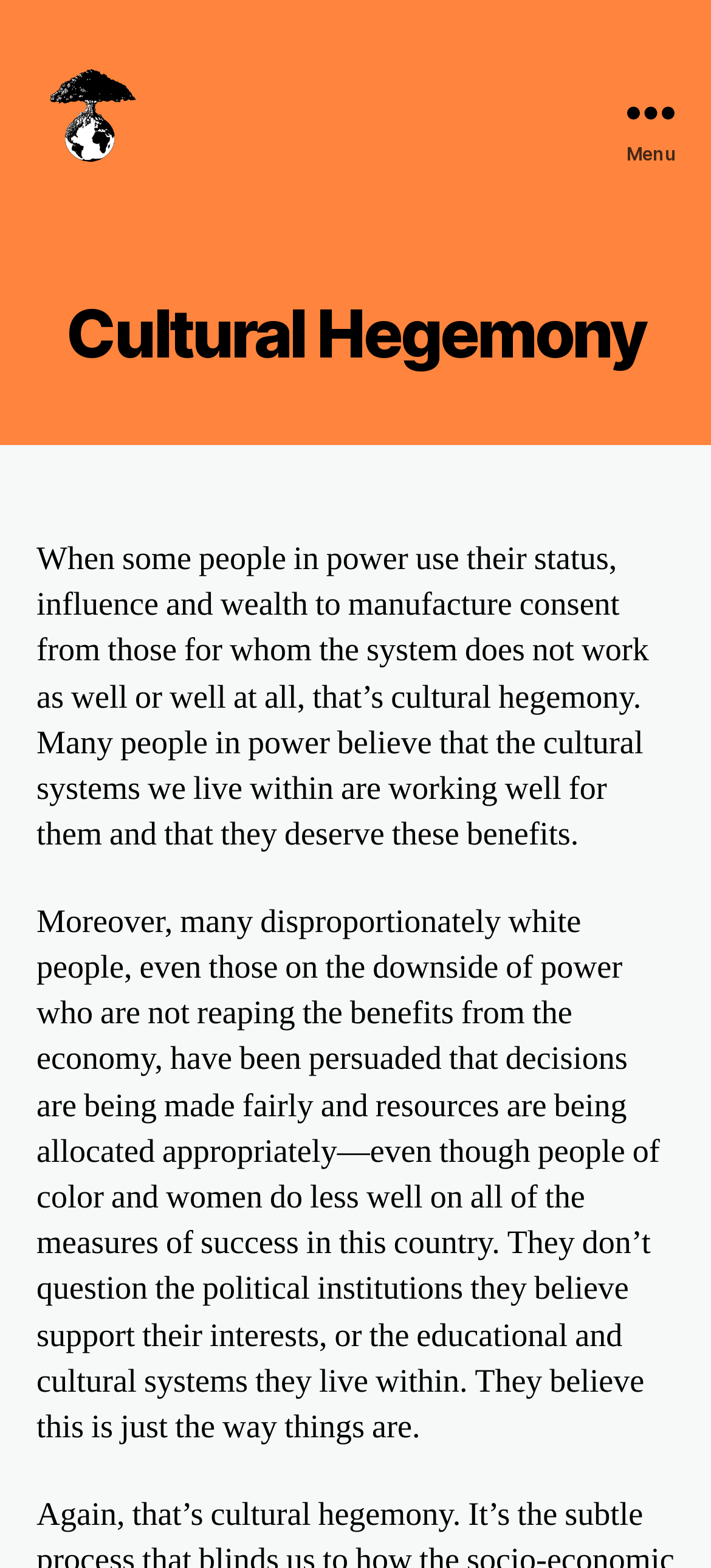Using the element description: "parent_node: Lac Du Flambeau Project", determine the bounding box coordinates. The coordinates should be in the format [left, top, right, bottom], with values between 0 and 1.

[0.051, 0.037, 0.205, 0.106]